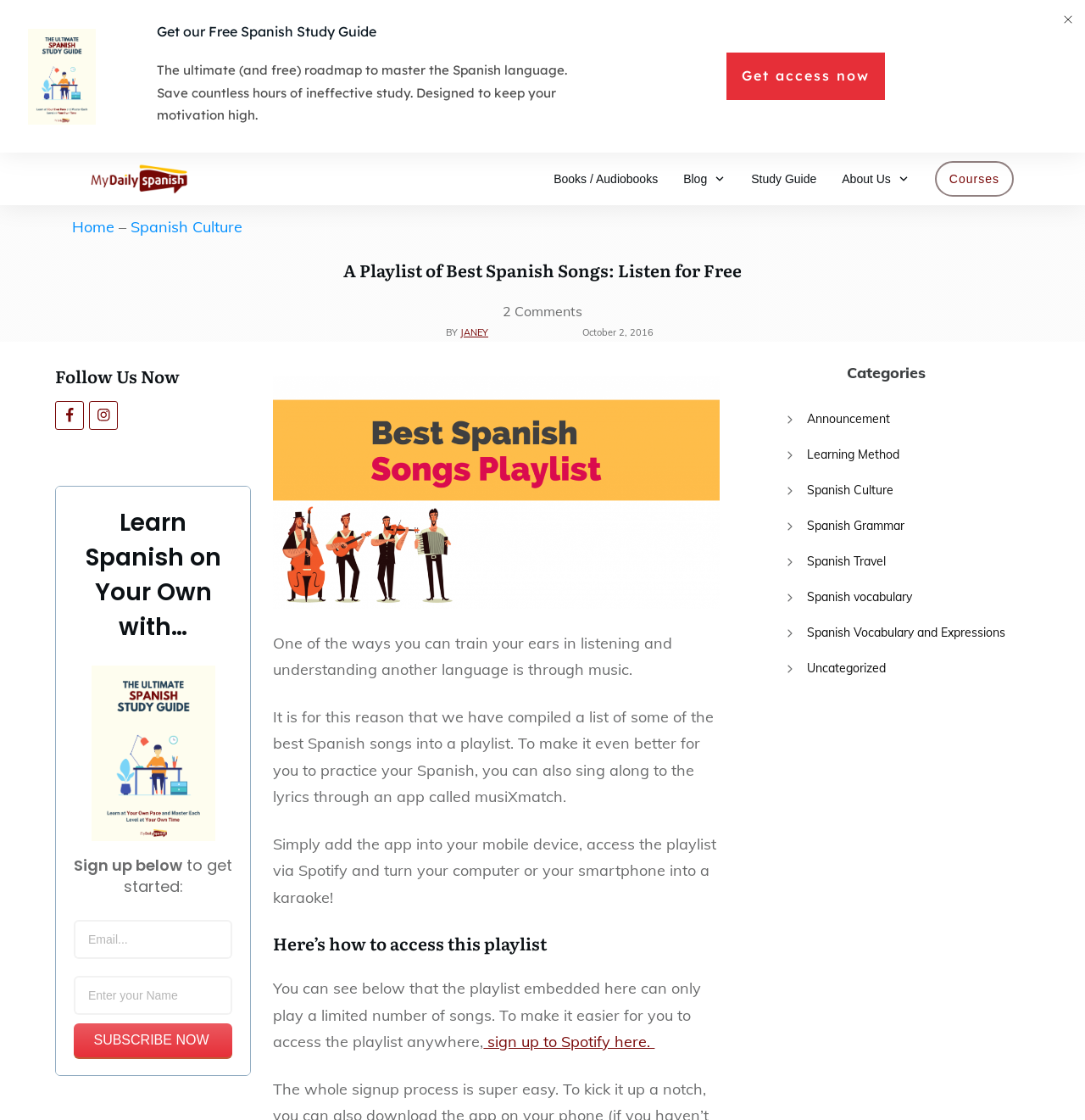Answer the question below using just one word or a short phrase: 
What is the name of the author of the article?

JANEY